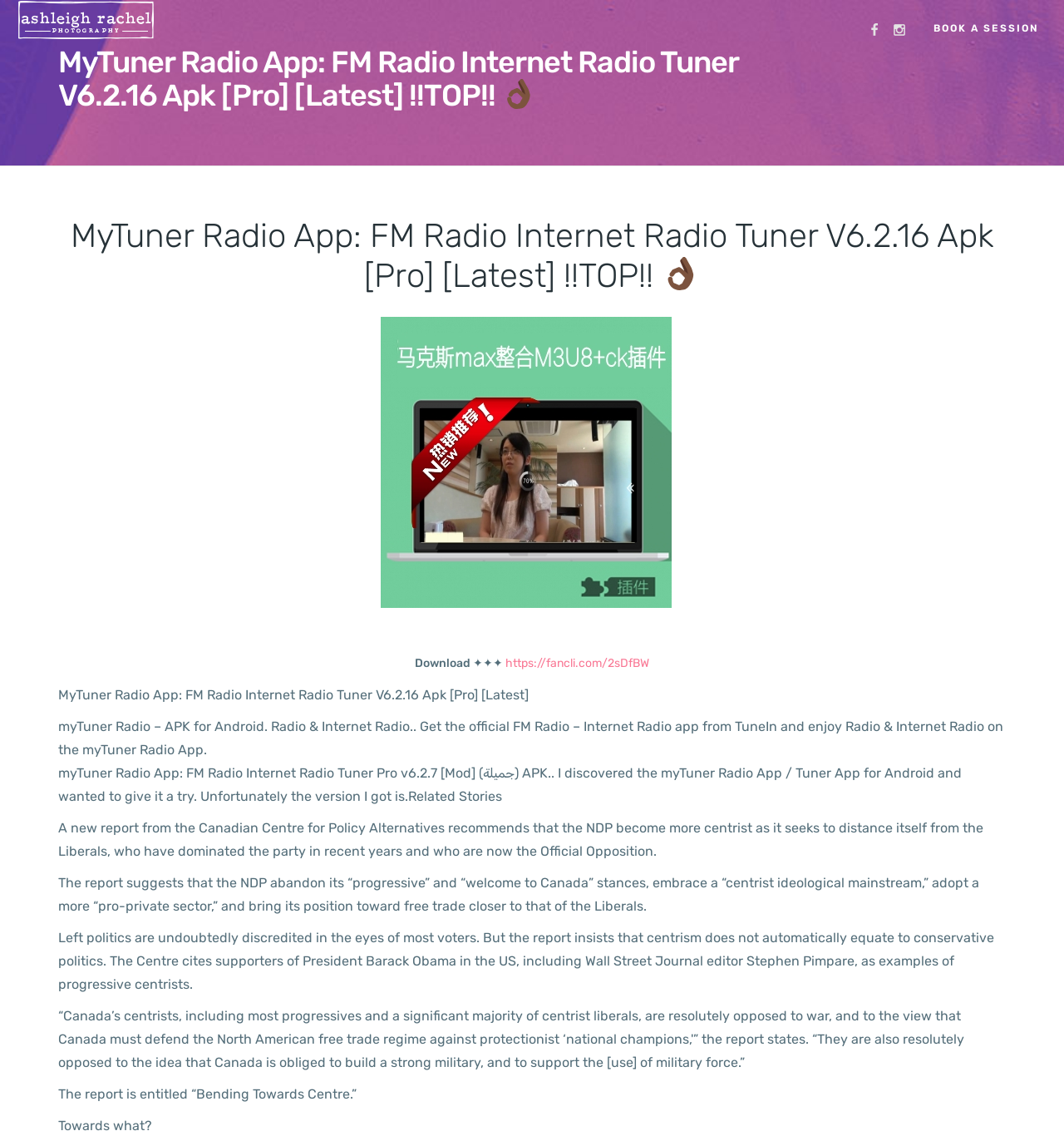Provide the bounding box coordinates for the UI element described in this sentence: "https://fancli.com/2sDfBW". The coordinates should be four float values between 0 and 1, i.e., [left, top, right, bottom].

[0.475, 0.58, 0.61, 0.593]